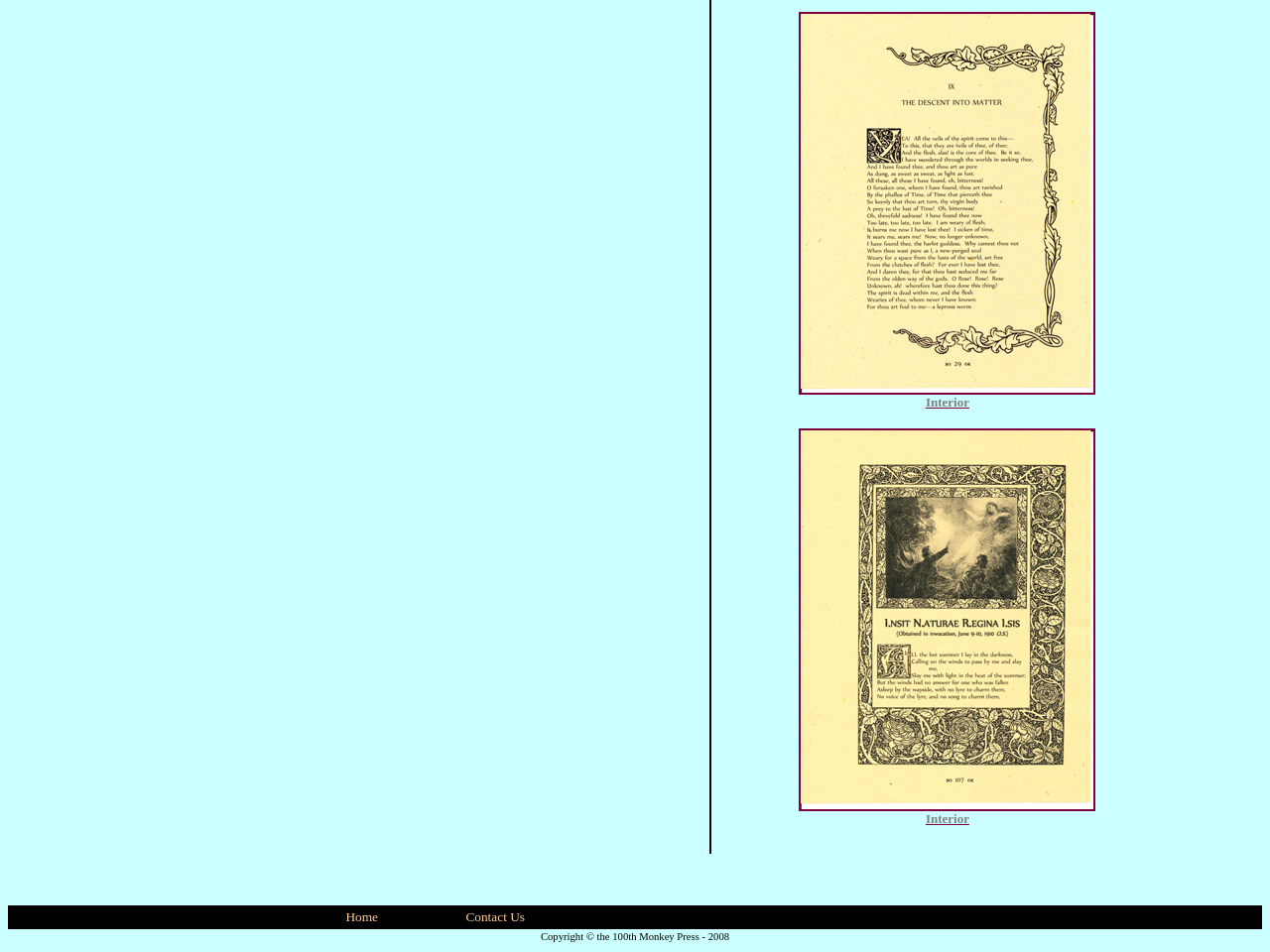Provide a one-word or short-phrase response to the question:
How many table cells are in the second table row?

5